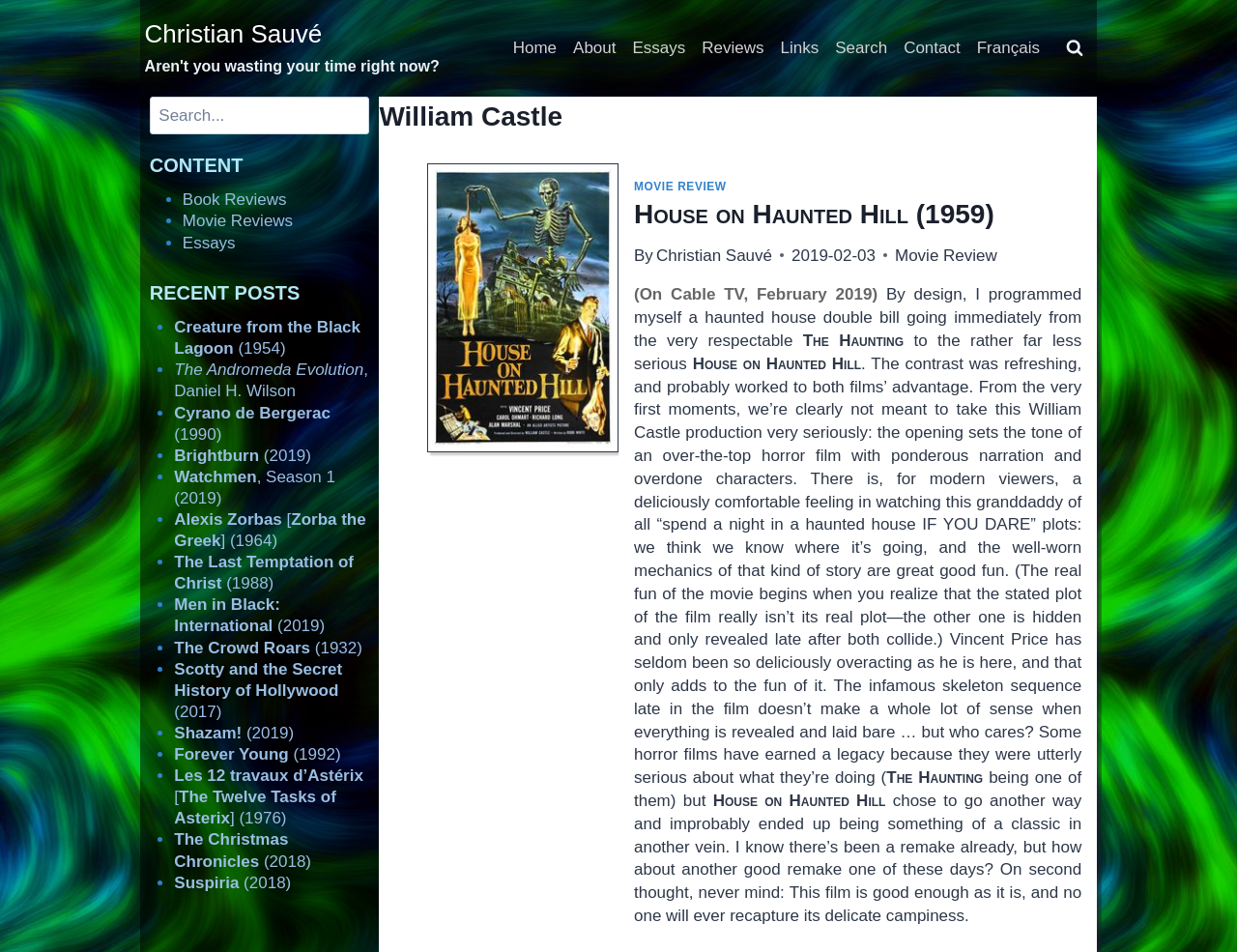What is the title of the movie being reviewed?
Based on the visual, give a brief answer using one word or a short phrase.

House on Haunted Hill (1959)